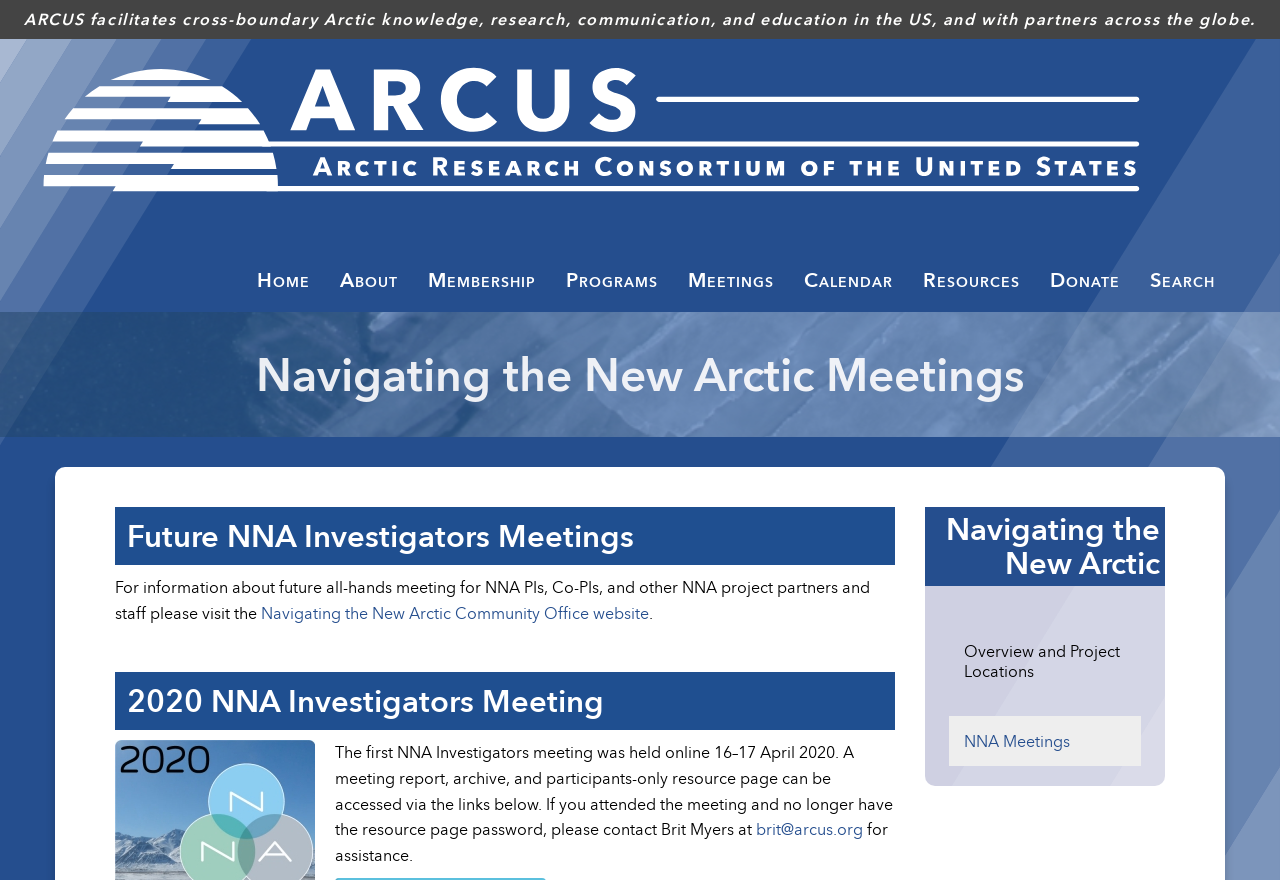Provide your answer to the question using just one word or phrase: What is the purpose of the NNA Investigators meeting?

All-hands meeting